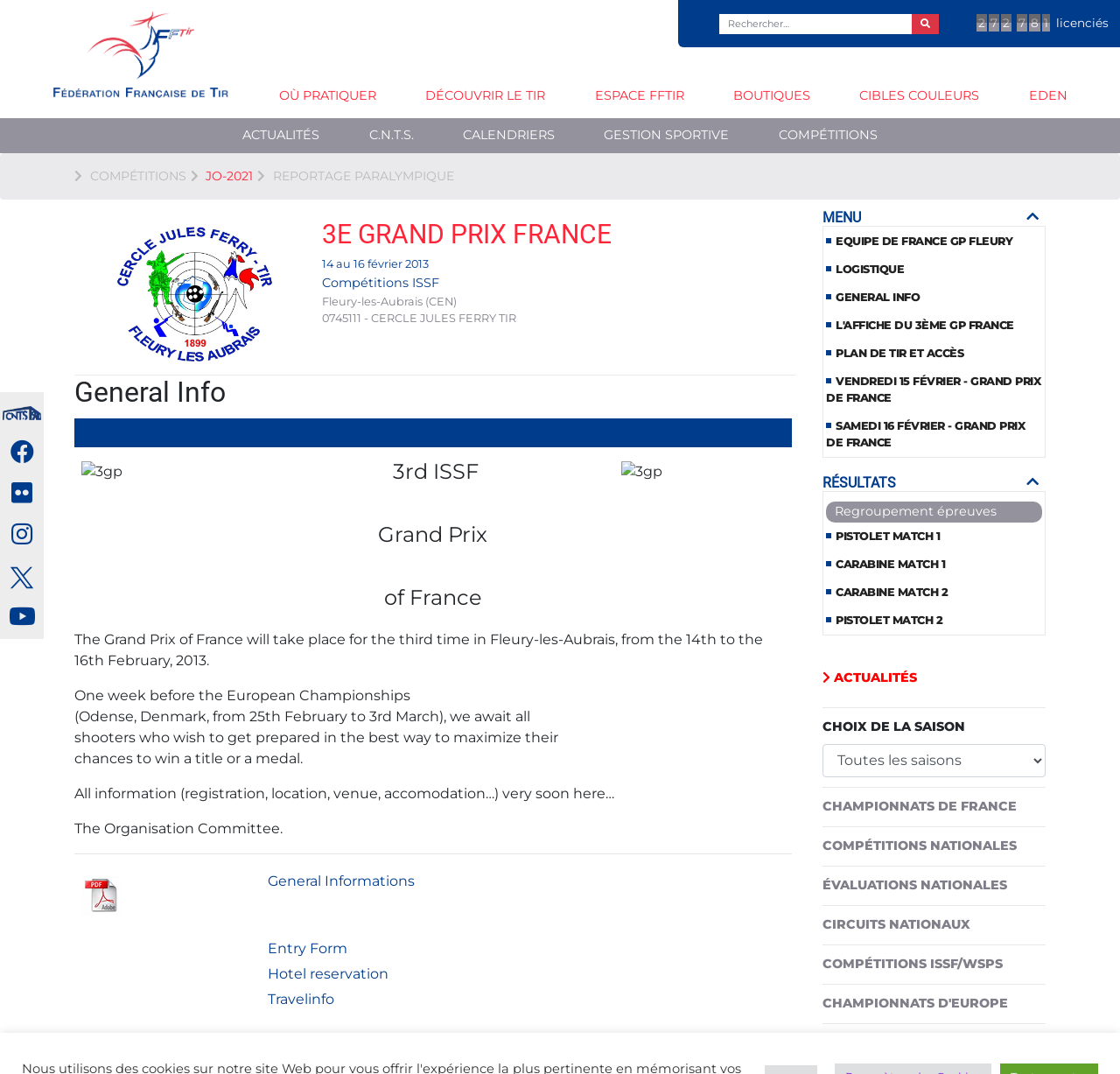Determine the bounding box coordinates for the clickable element required to fulfill the instruction: "View JO-2021 competition". Provide the coordinates as four float numbers between 0 and 1, i.e., [left, top, right, bottom].

[0.184, 0.156, 0.226, 0.171]